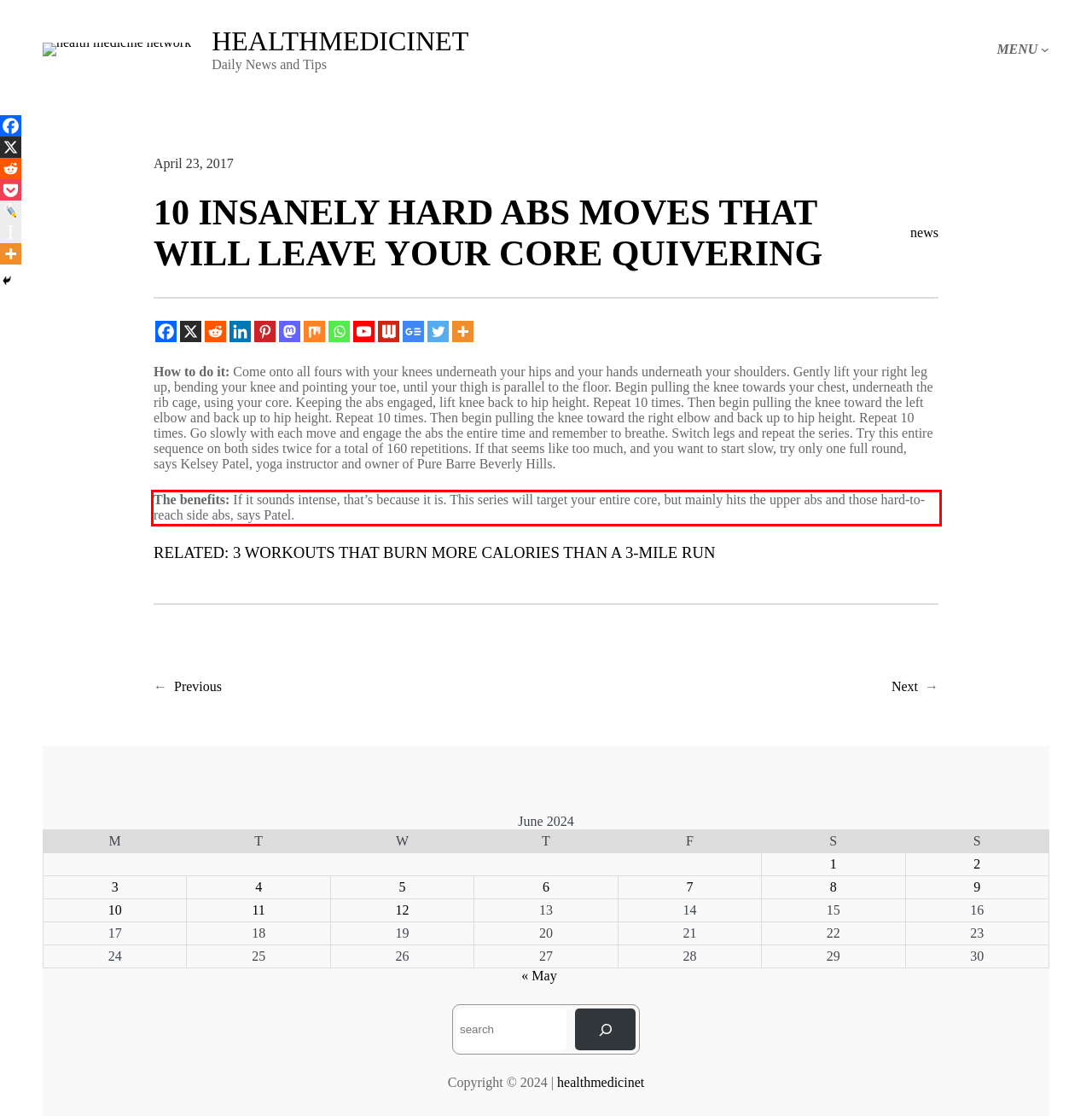Identify and extract the text within the red rectangle in the screenshot of the webpage.

The benefits: If it sounds intense, that’s because it is. This series will target your entire core, but mainly hits the upper abs and those hard-to-reach side abs, says Patel.